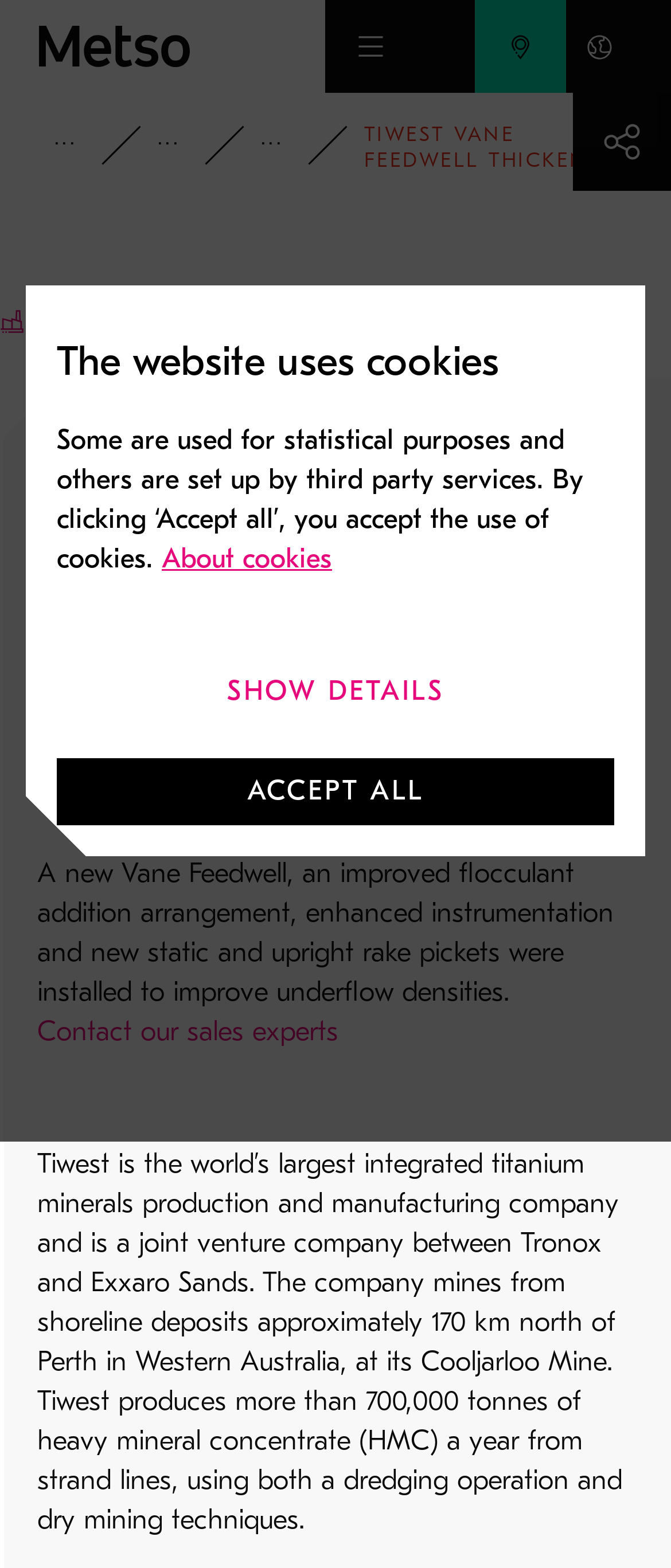Explain the webpage in detail.

The webpage is about a case study of Tiwest Vane Feedwell Thickener Retrofit in Australia, specifically highlighting the installation of a new Outotec's Vane Feedwell solution to improve underflow densities. 

At the top of the page, there is a navigation menu with a "Show details" and "Accept all" buttons, accompanied by a cookie policy notification. Below this, there is a header section with a logo, a "Menu" button, and links to "Locations" and "Metso web sites". 

The main content area is divided into sections. The first section has a heading "Tiwest Vane Feedwell Thickener Retrofit, Australia" and a brief description of the project, which is followed by a paragraph detailing the improvements made to the thickener, including the installation of a new Vane Feedwell, enhanced instrumentation, and new static and upright rake pickets. 

To the left of this section, there are links to related topics, including "Mining", "Metals refining", and "INSIGHTS", "CASE STUDIES", and "MINING AND METALS REFINING". There is also a date "NOV 28, 2016" and a small image. 

Further down, there is a longer paragraph providing more information about Tiwest, including its status as the world's largest integrated titanium minerals production and manufacturing company, its mining operations, and its production capacity. 

Finally, there is a call-to-action button "Contact our sales experts" and a "Show more" button at the bottom right corner of the page. Throughout the page, there are several images, but their content is not specified.